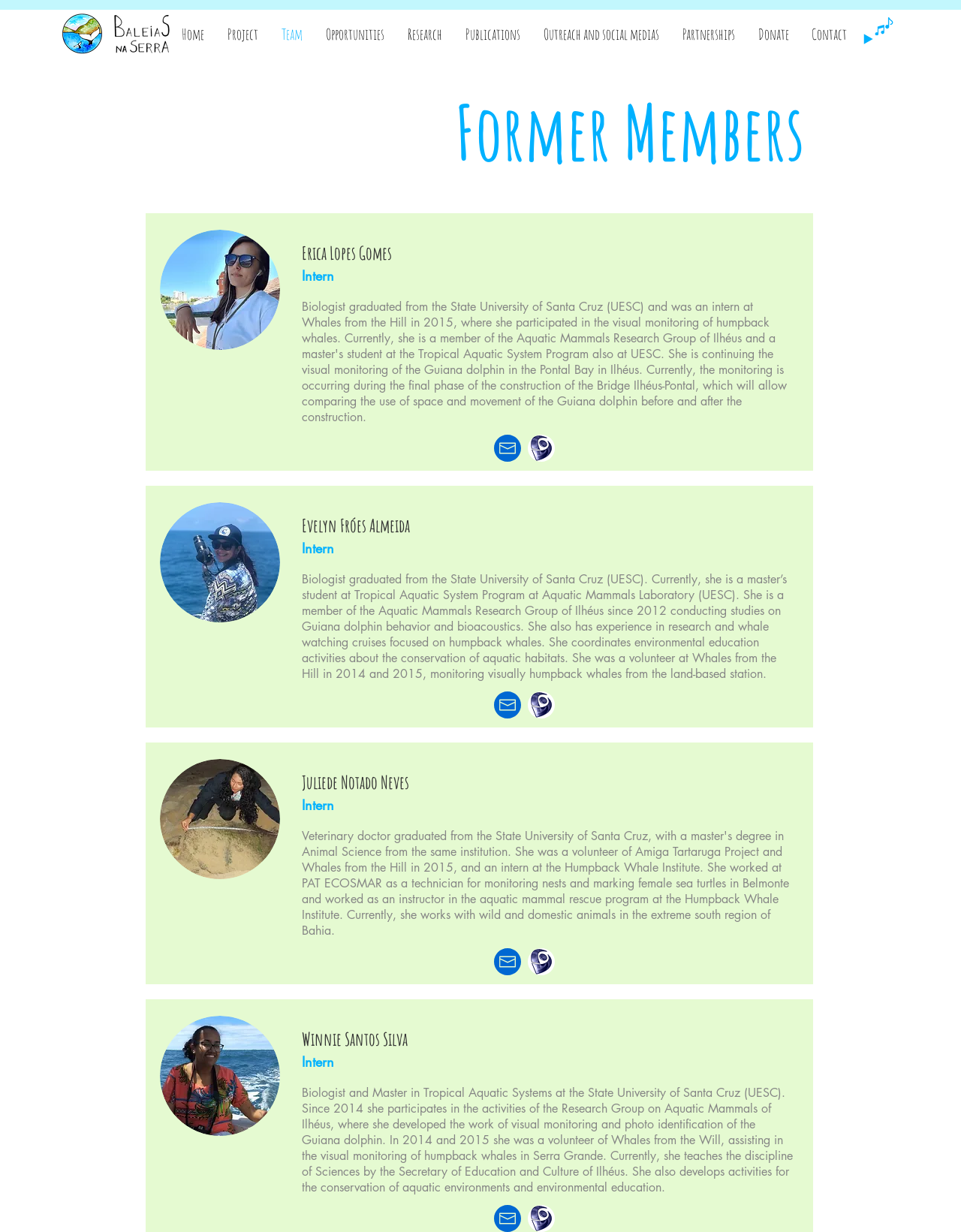Determine the bounding box coordinates of the UI element described by: "Outreach and social medias".

[0.553, 0.01, 0.698, 0.046]